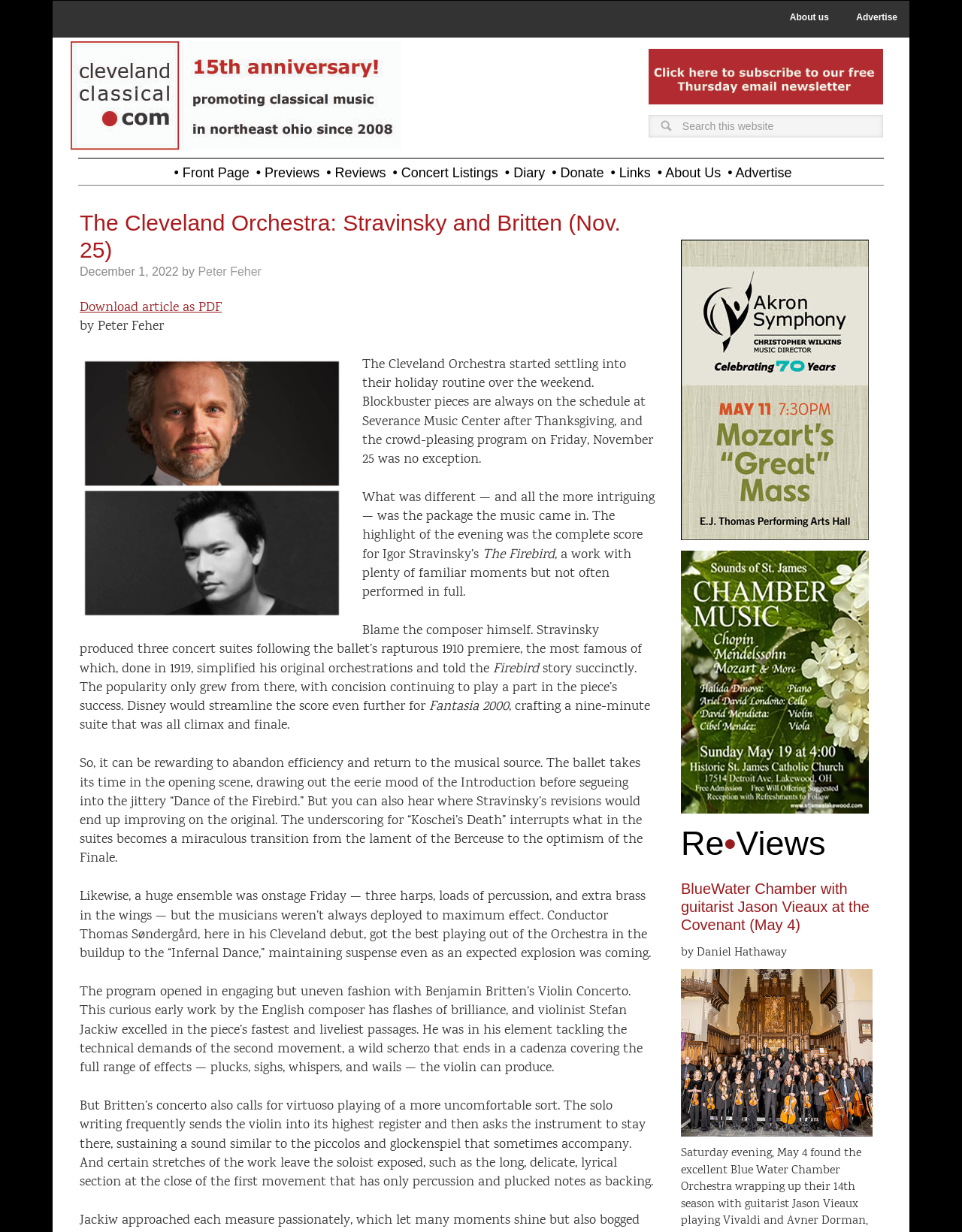Answer the question below using just one word or a short phrase: 
Who is the author of the article?

Peter Feher